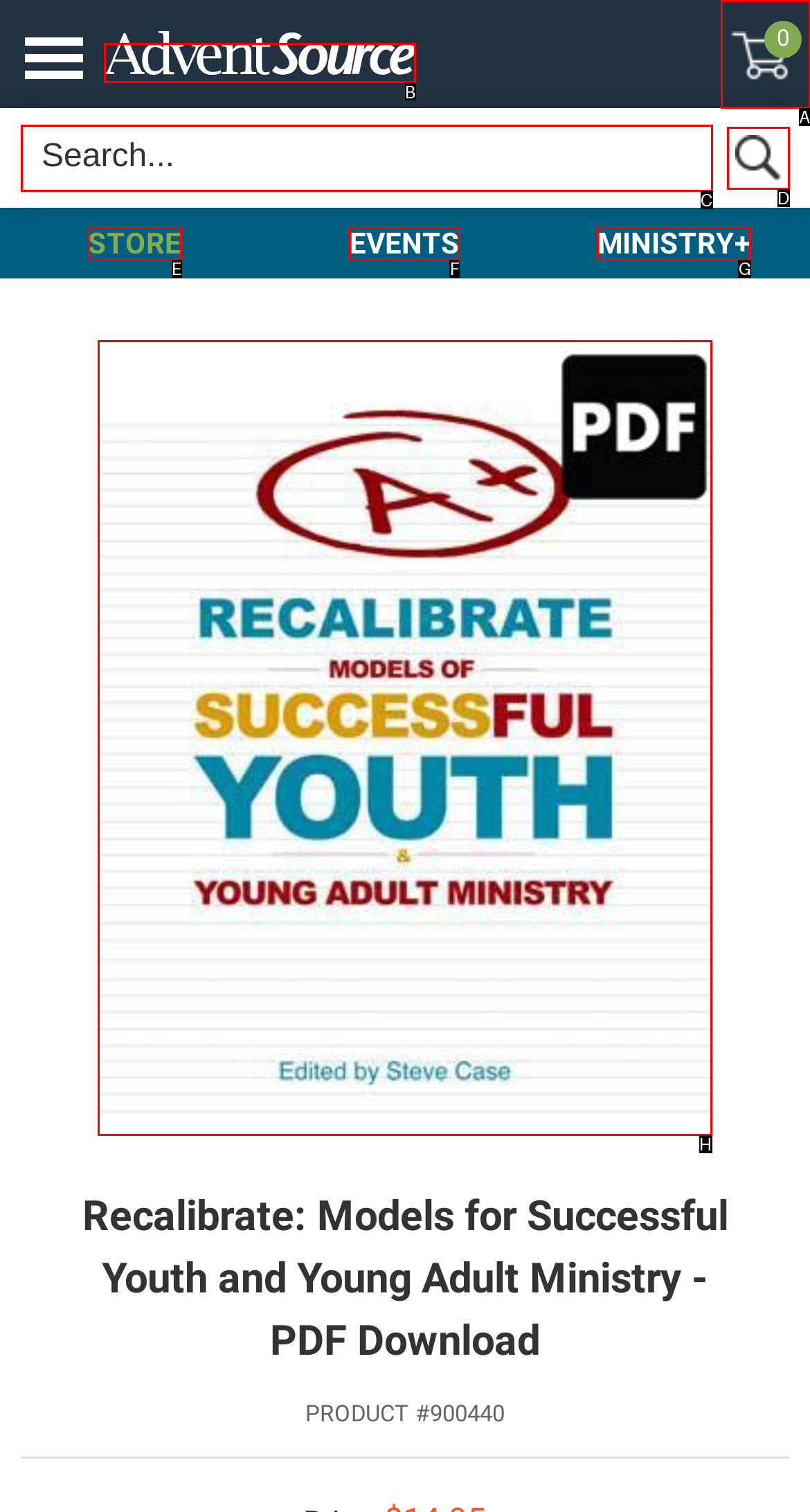For the instruction: Download the PDF, determine the appropriate UI element to click from the given options. Respond with the letter corresponding to the correct choice.

H